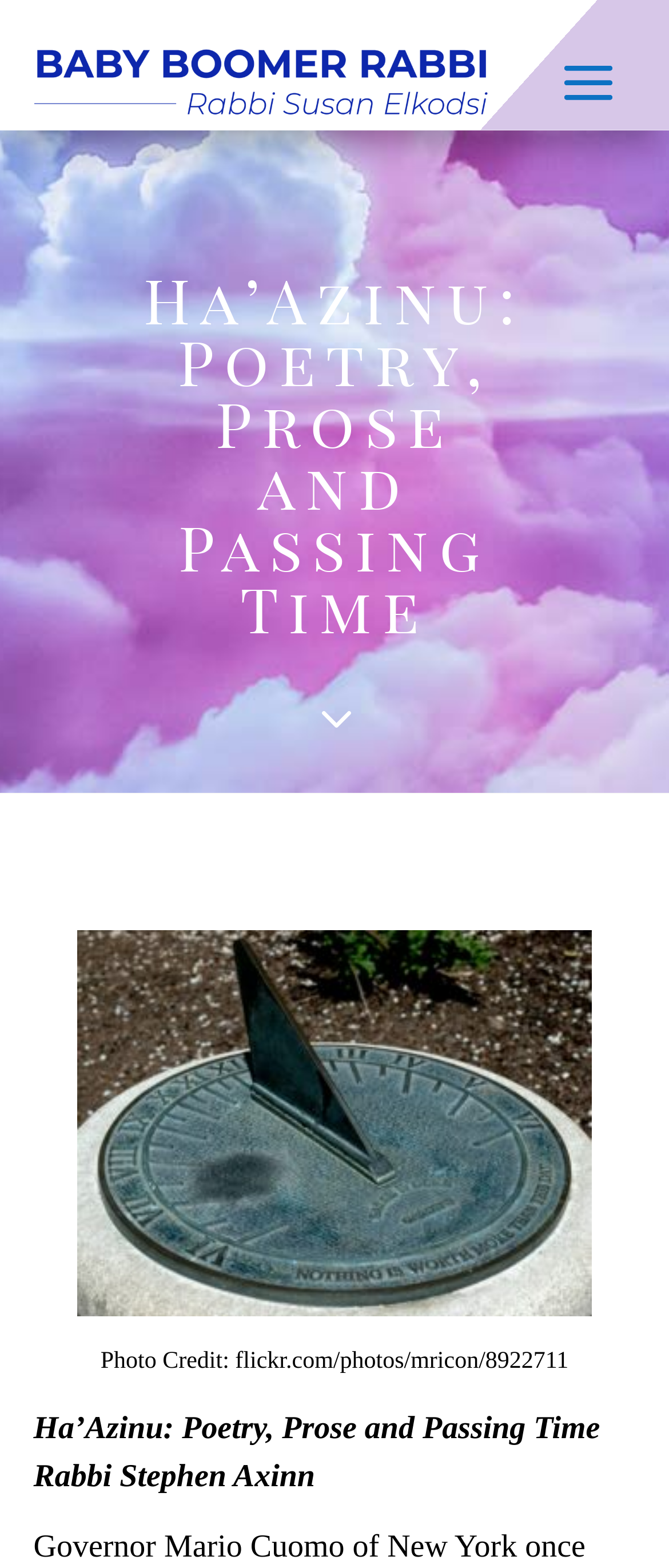Can you determine the main header of this webpage?

Ha’Azinu: Poetry, Prose and Passing Time